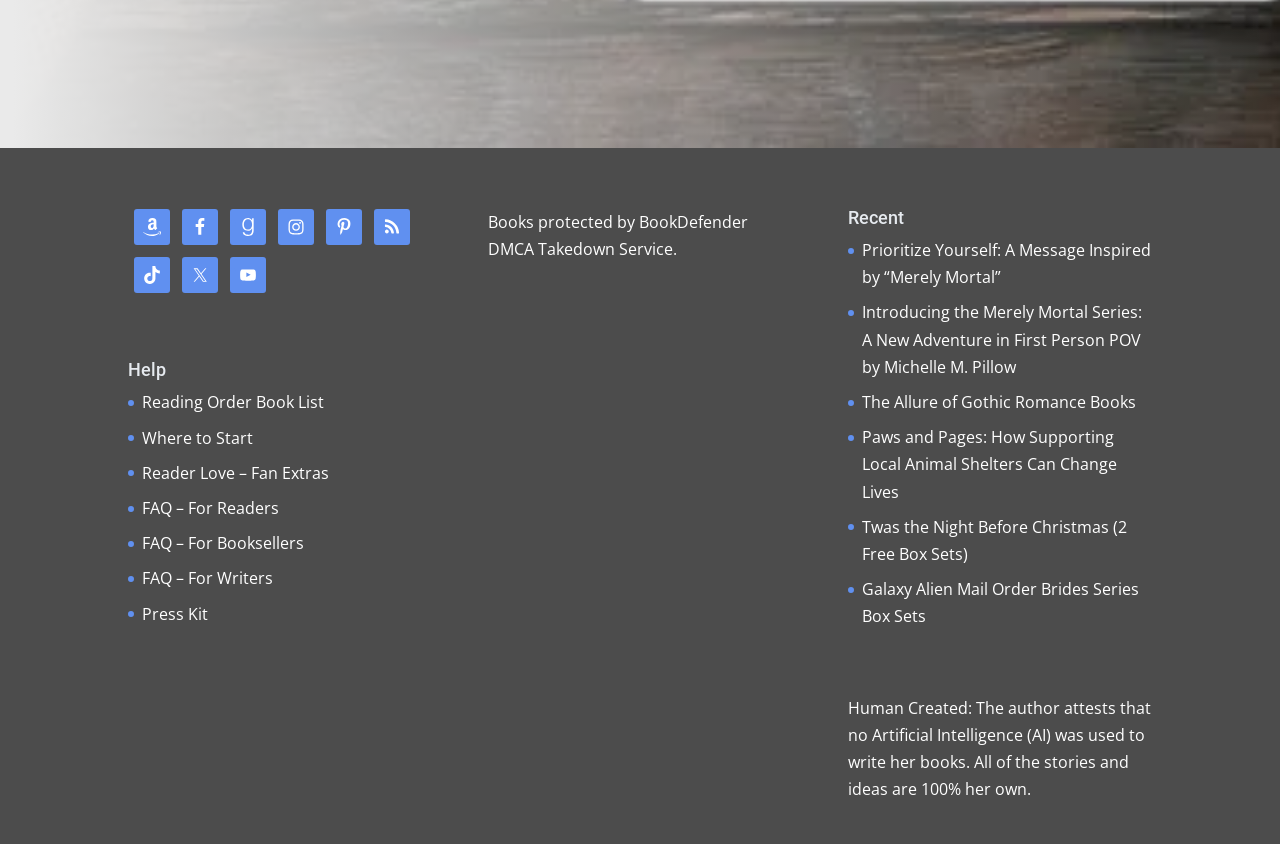Answer the question briefly using a single word or phrase: 
What is the first social media platform listed?

Amazon